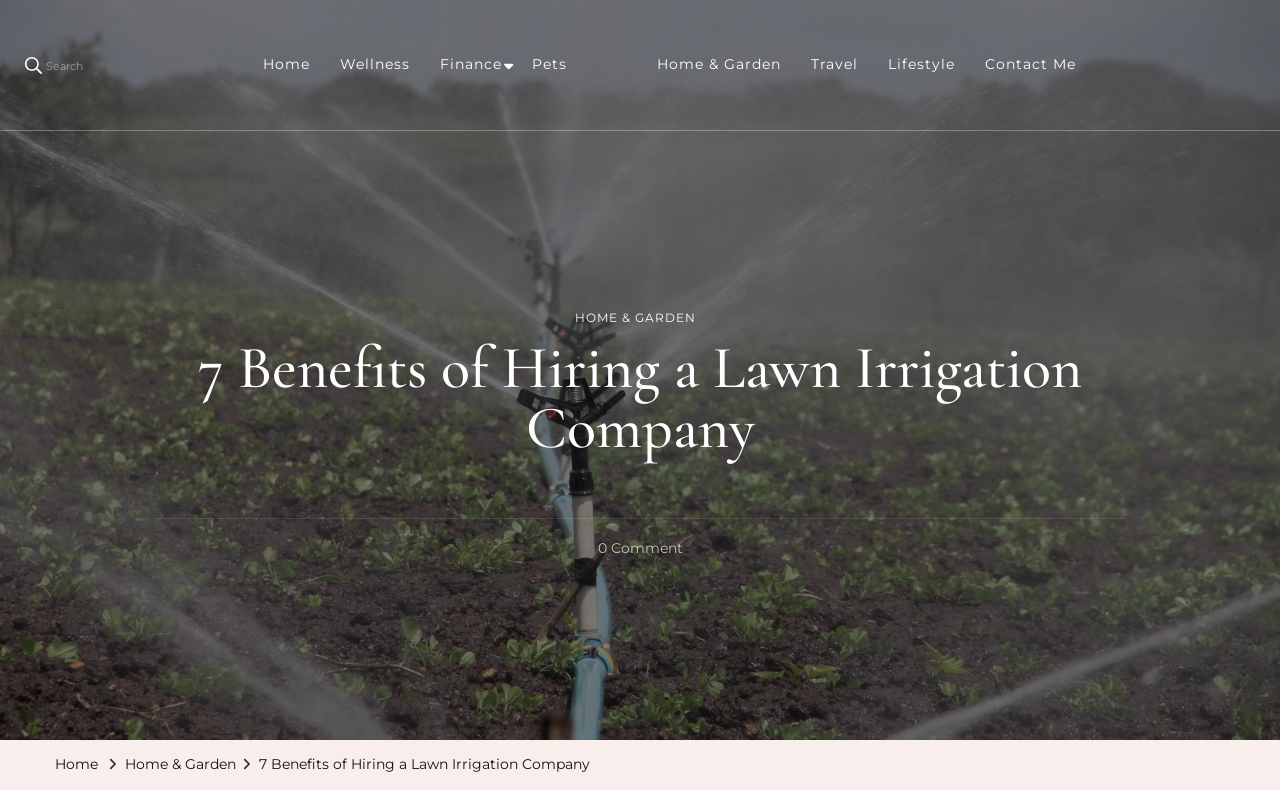Respond to the question below with a single word or phrase:
What is the text on the top-left button?

Search